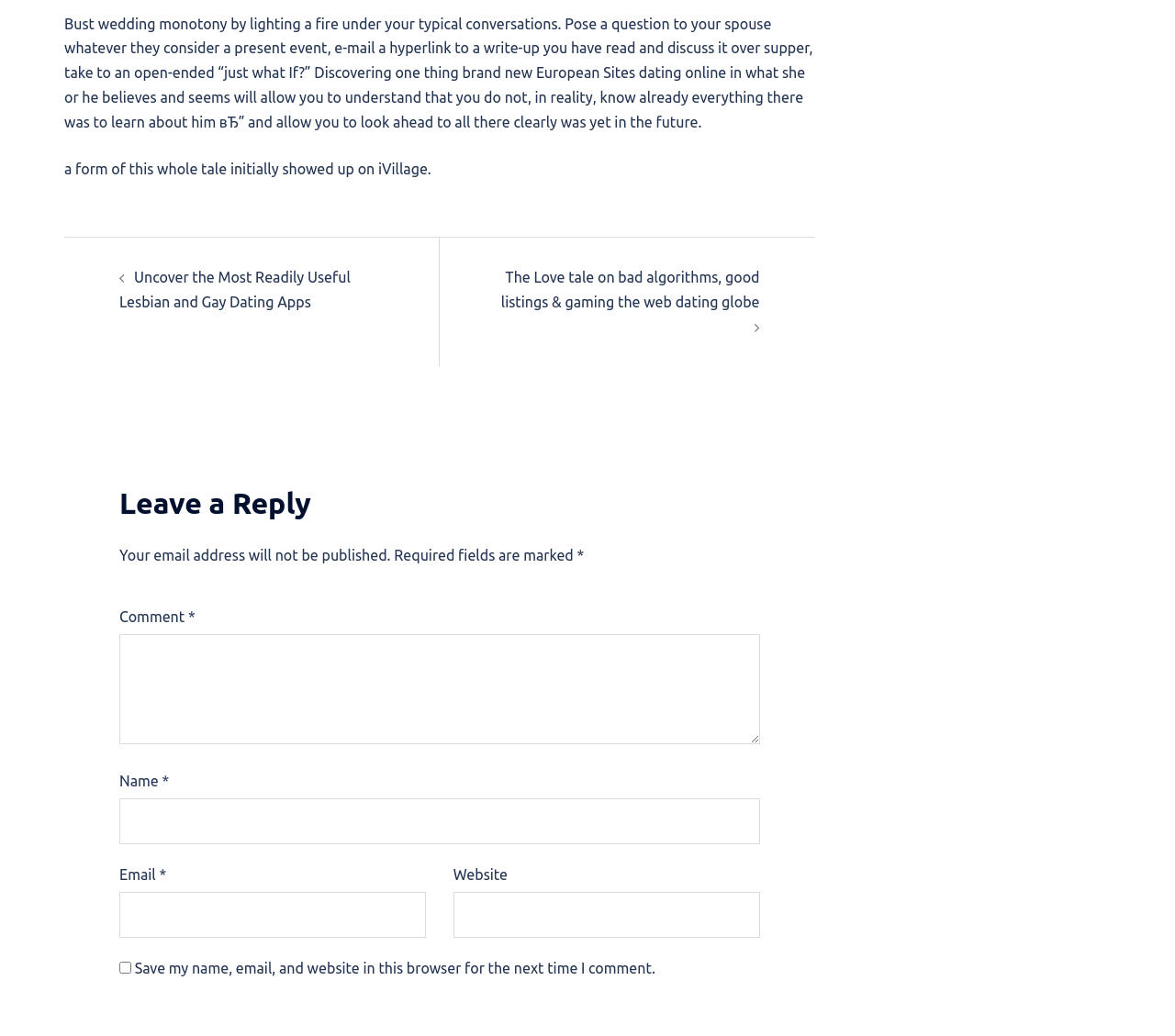For the following element description, predict the bounding box coordinates in the format (top-left x, top-left y, bottom-right x, bottom-right y). All values should be floating point numbers between 0 and 1. Description: European Sites dating online

[0.456, 0.062, 0.618, 0.078]